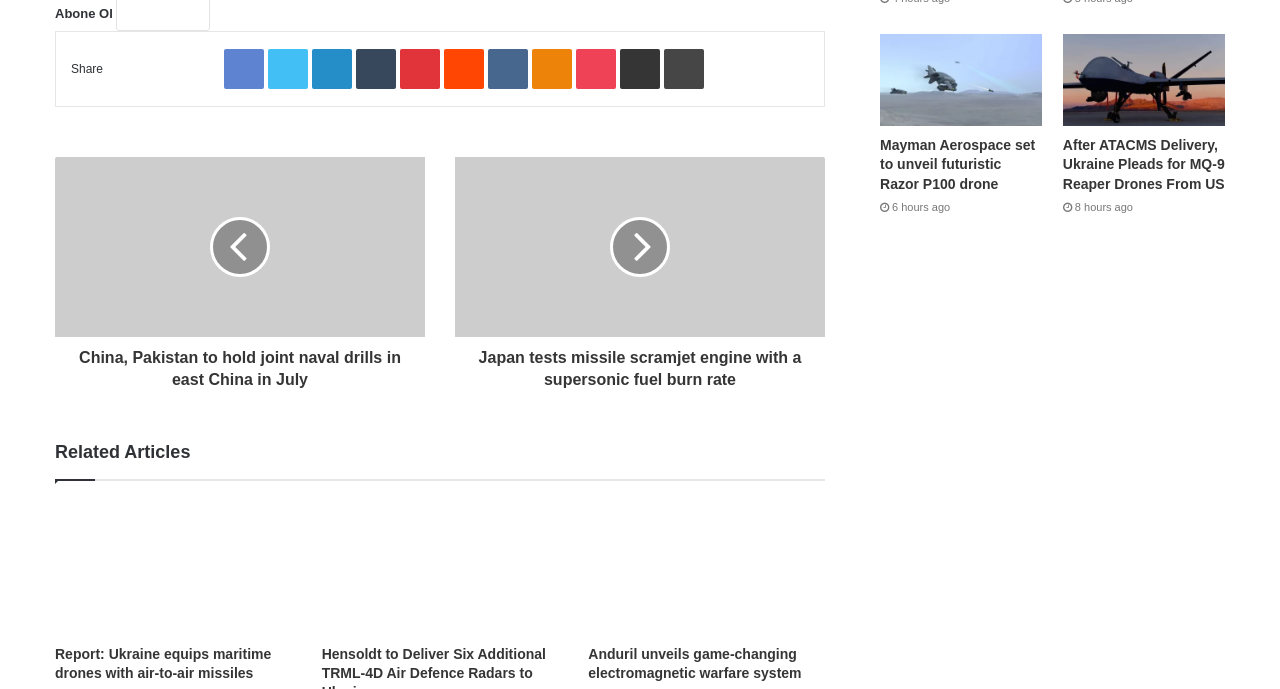What is the topic of the first article?
Please interpret the details in the image and answer the question thoroughly.

I looked at the first article on the webpage and found that its heading is 'China, Pakistan to hold joint naval drills in east China in July', which indicates that the topic of the article is about China and Pakistan's naval drills.